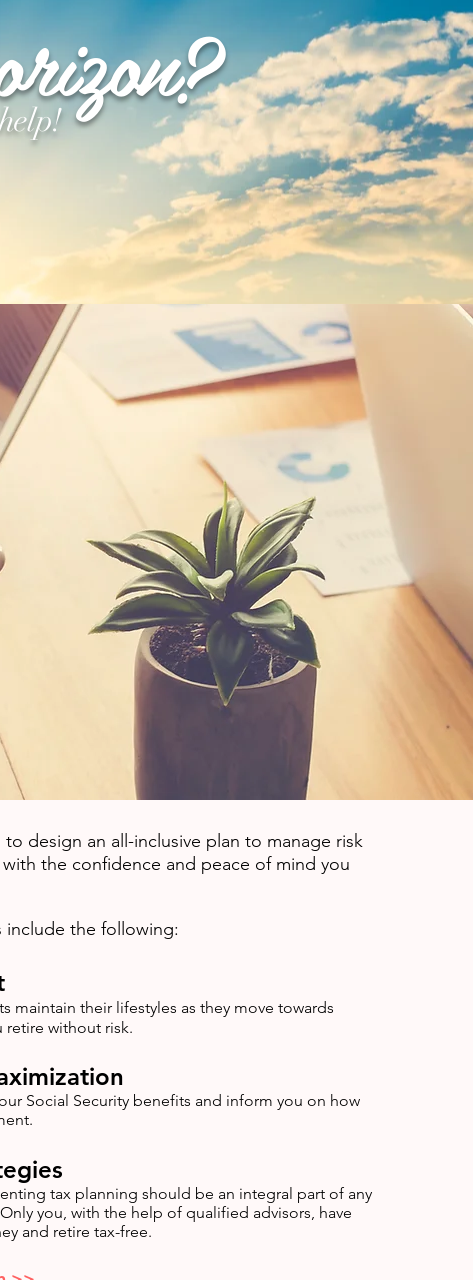Please provide a comprehensive answer to the question based on the screenshot: What is the tone of the message above the plant?

The notable heading above the plant reads 'We're here to help!' which indicates a welcoming approach to client services, conveying a sense of inclusiveness and support.